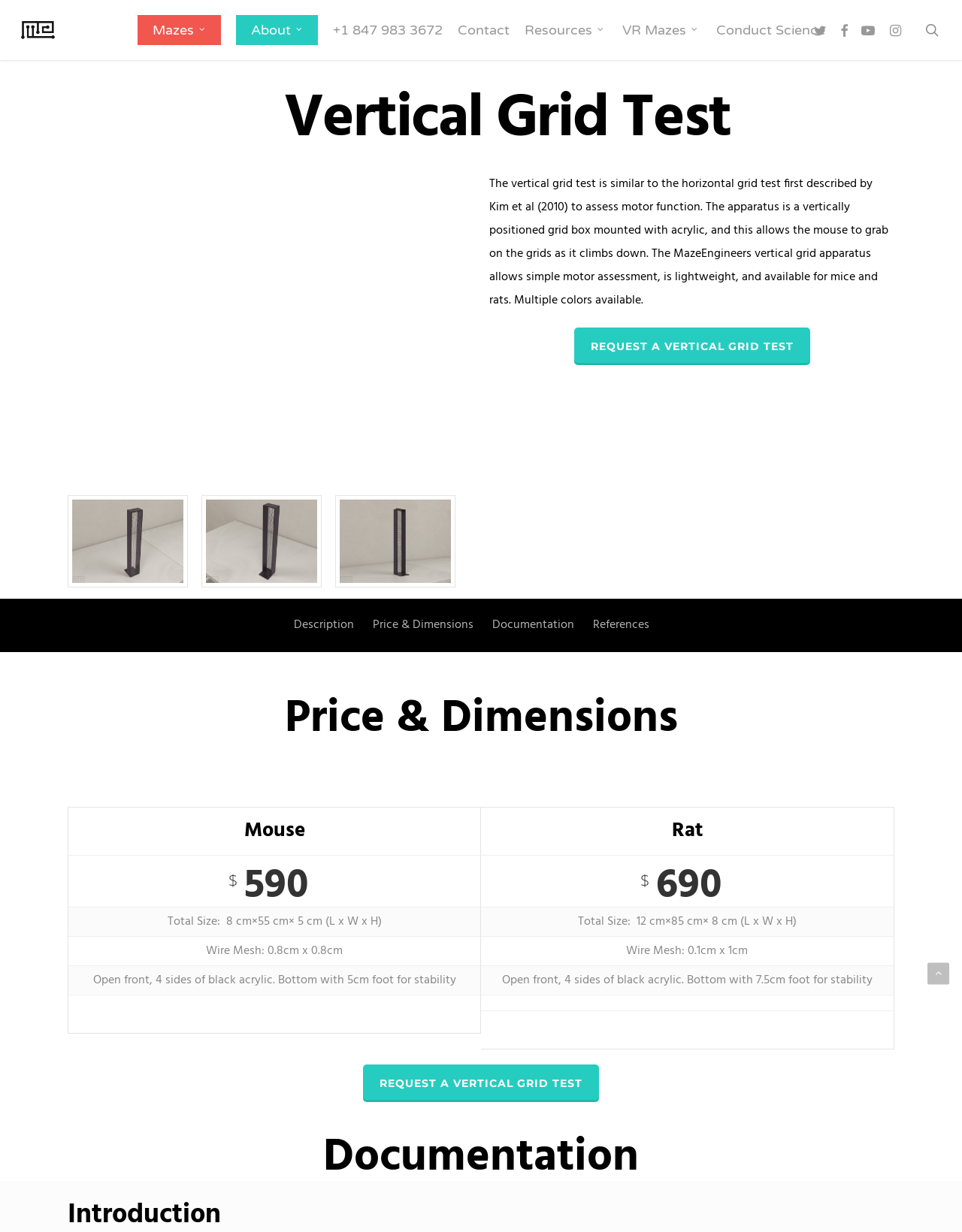What is the phone number for contacting MazeEngineers?
Based on the image, provide a one-word or brief-phrase response.

+1 847 983 3672